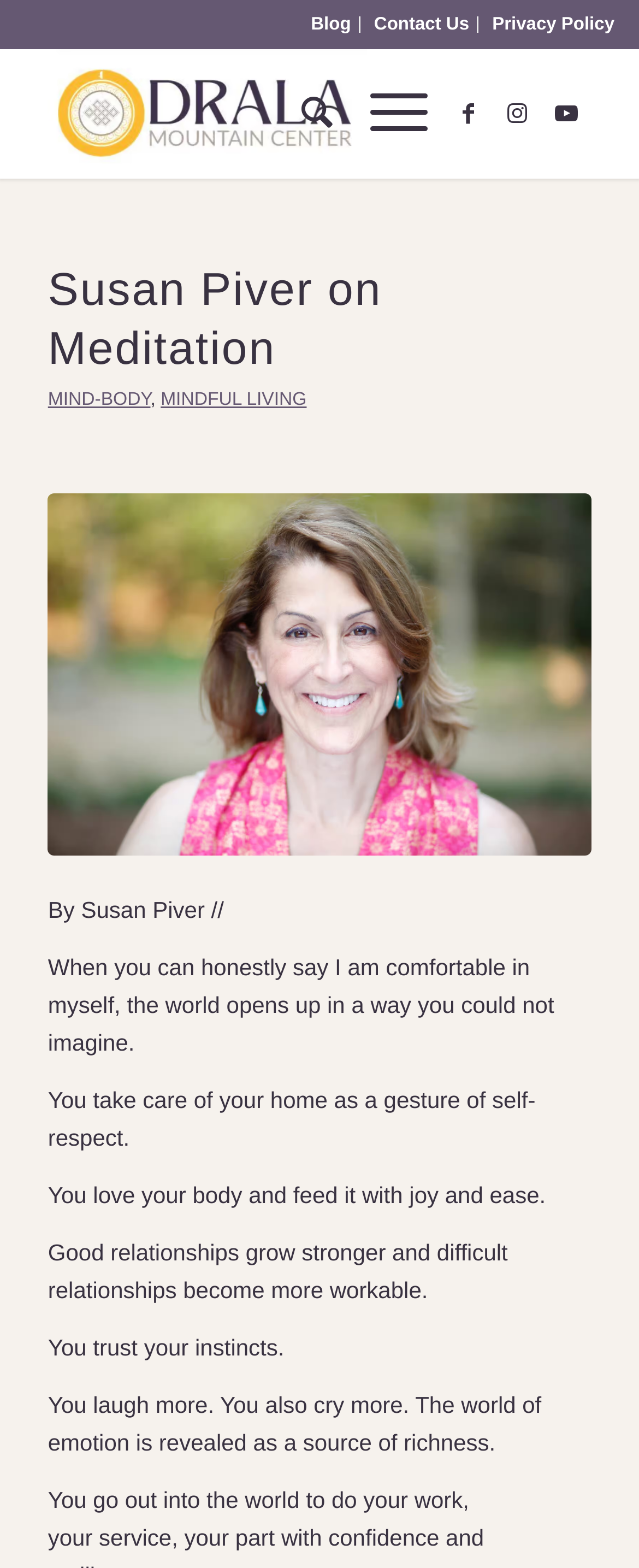How many social media links are there?
Please provide a full and detailed response to the question.

I counted the number of links to social media platforms, which are 'Link to Facebook', 'Link to Instagram', and 'Link to Youtube', all located at the top-right corner of the webpage.